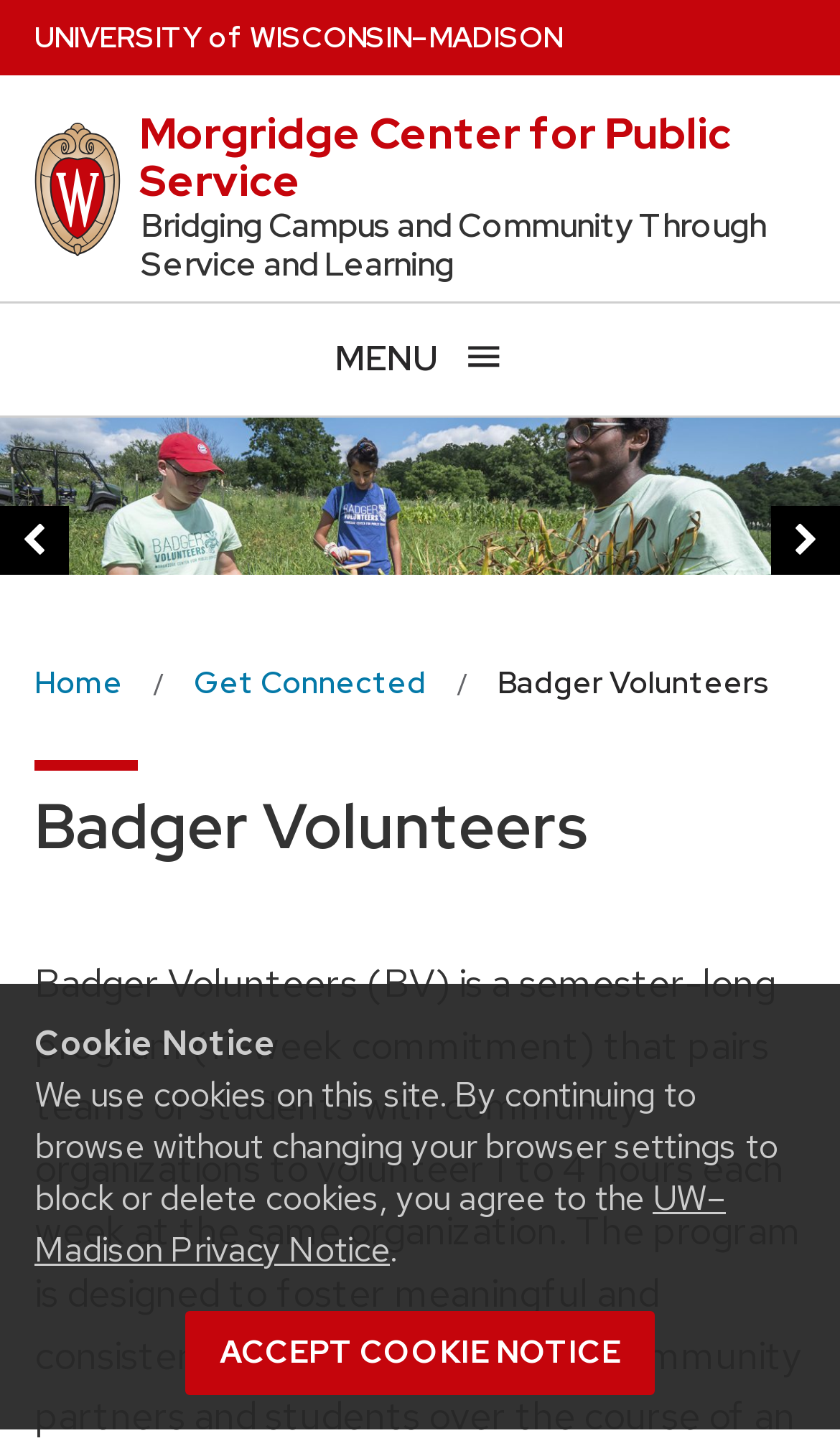What is the name of the program?
Based on the screenshot, provide a one-word or short-phrase response.

Badger Volunteers